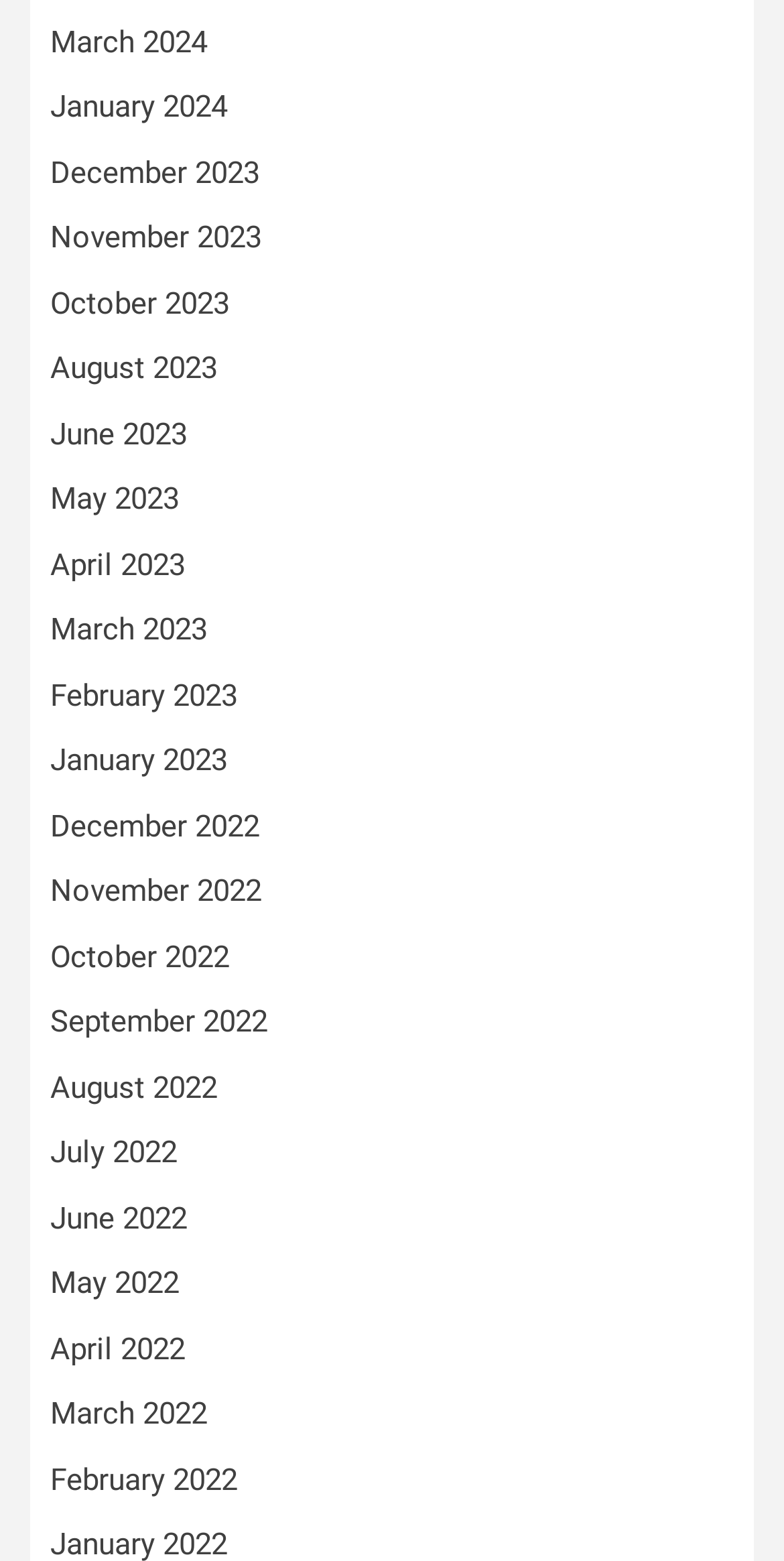Respond to the following question with a brief word or phrase:
What is the vertical position of the link 'June 2023' relative to the link 'May 2023'?

Below